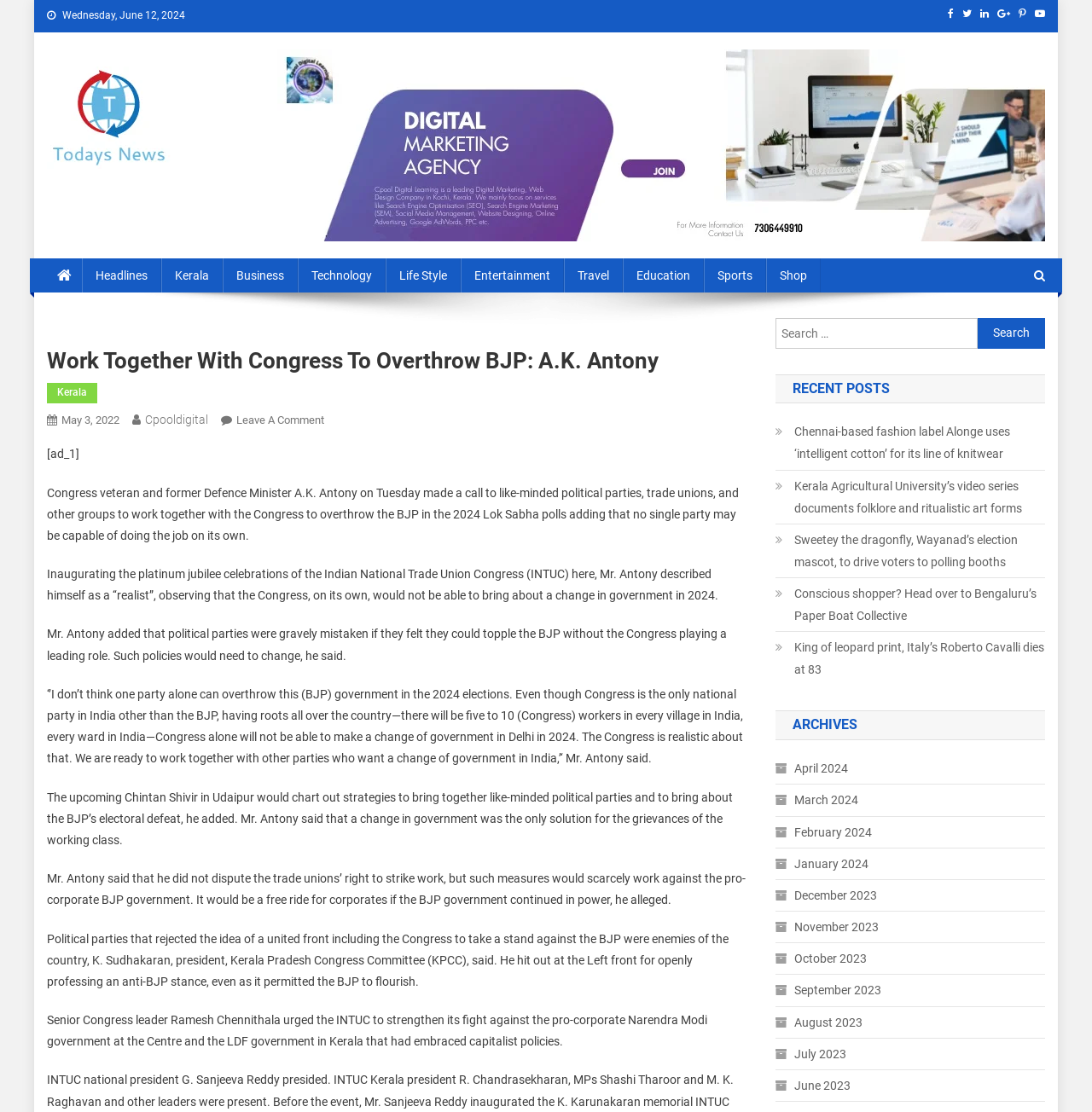Locate the bounding box coordinates of the element that should be clicked to execute the following instruction: "View the archives for April 2024".

[0.71, 0.681, 0.777, 0.701]